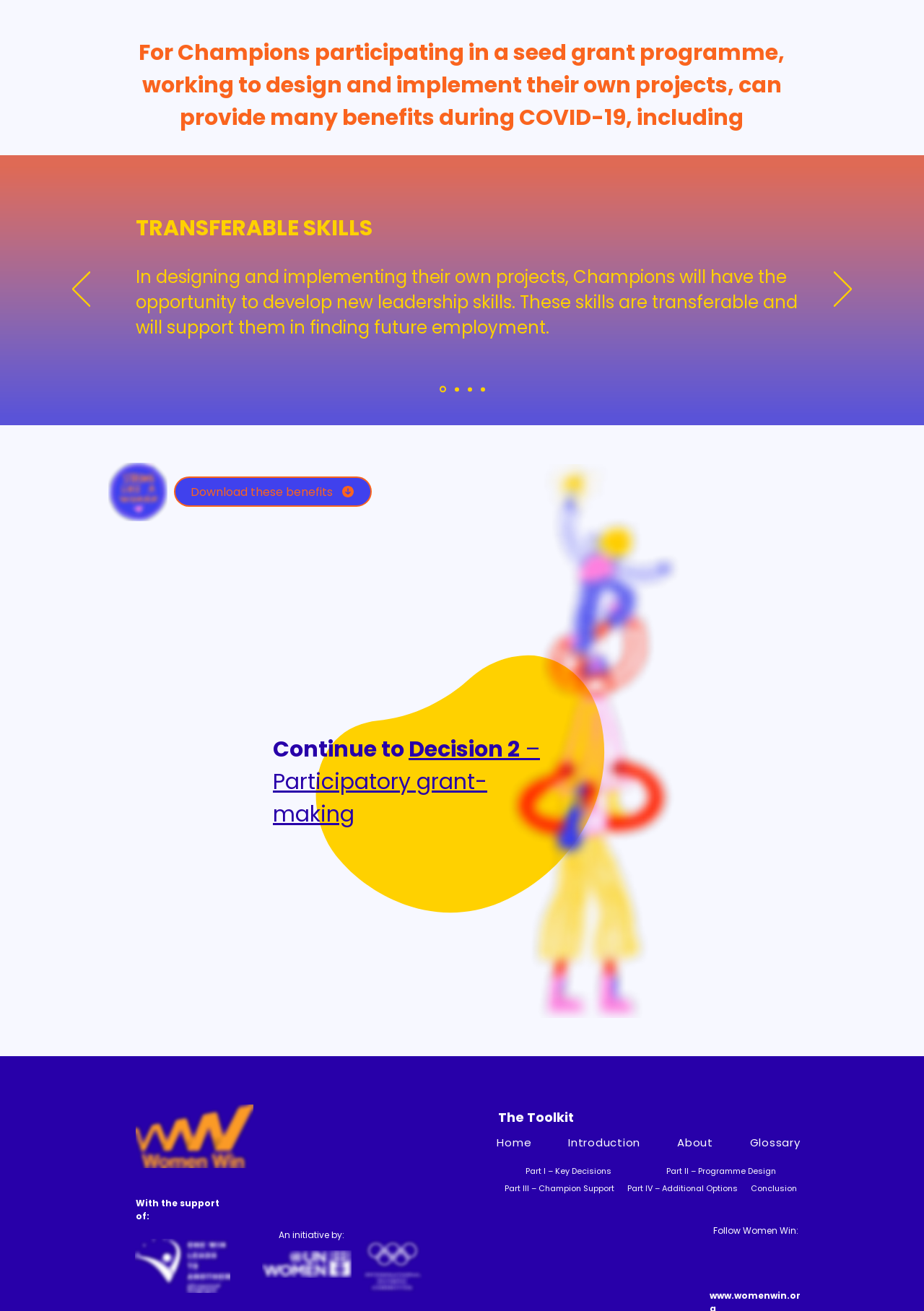How many social media links are in the social bar?
Please ensure your answer to the question is detailed and covers all necessary aspects.

I counted the number of social media links in the social bar by examining the list element with the label 'Social Bar' and finding four link elements inside it, corresponding to Instagram, Facebook, Twitter, and LinkedIn.